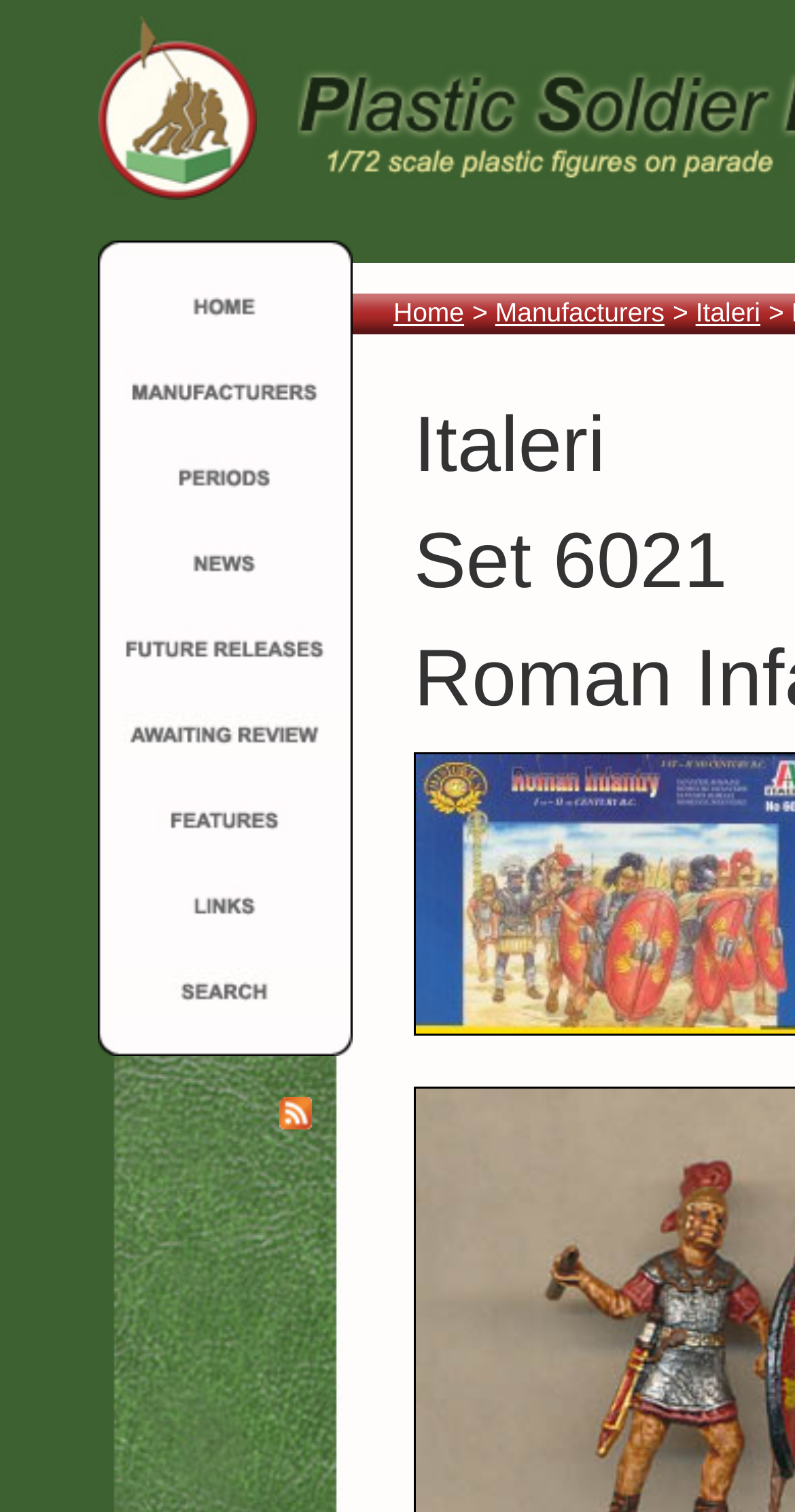From the webpage screenshot, identify the region described by Italeri. Provide the bounding box coordinates as (top-left x, top-left y, bottom-right x, bottom-right y), with each value being a floating point number between 0 and 1.

[0.875, 0.197, 0.956, 0.217]